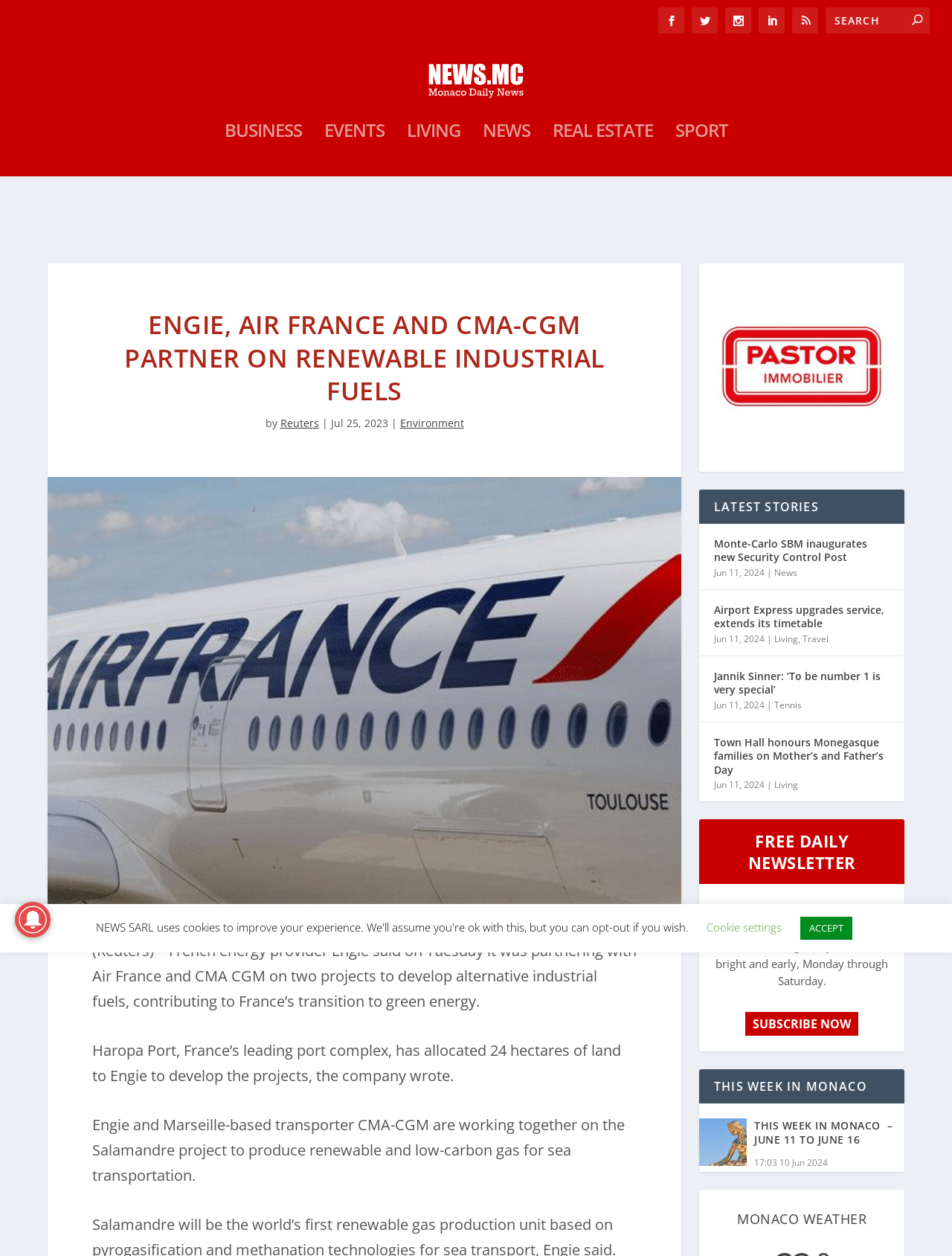Provide the bounding box coordinates of the HTML element described by the text: "name="s" placeholder="Search" title="Search for:"". The coordinates should be in the format [left, top, right, bottom] with values between 0 and 1.

[0.867, 0.006, 0.977, 0.027]